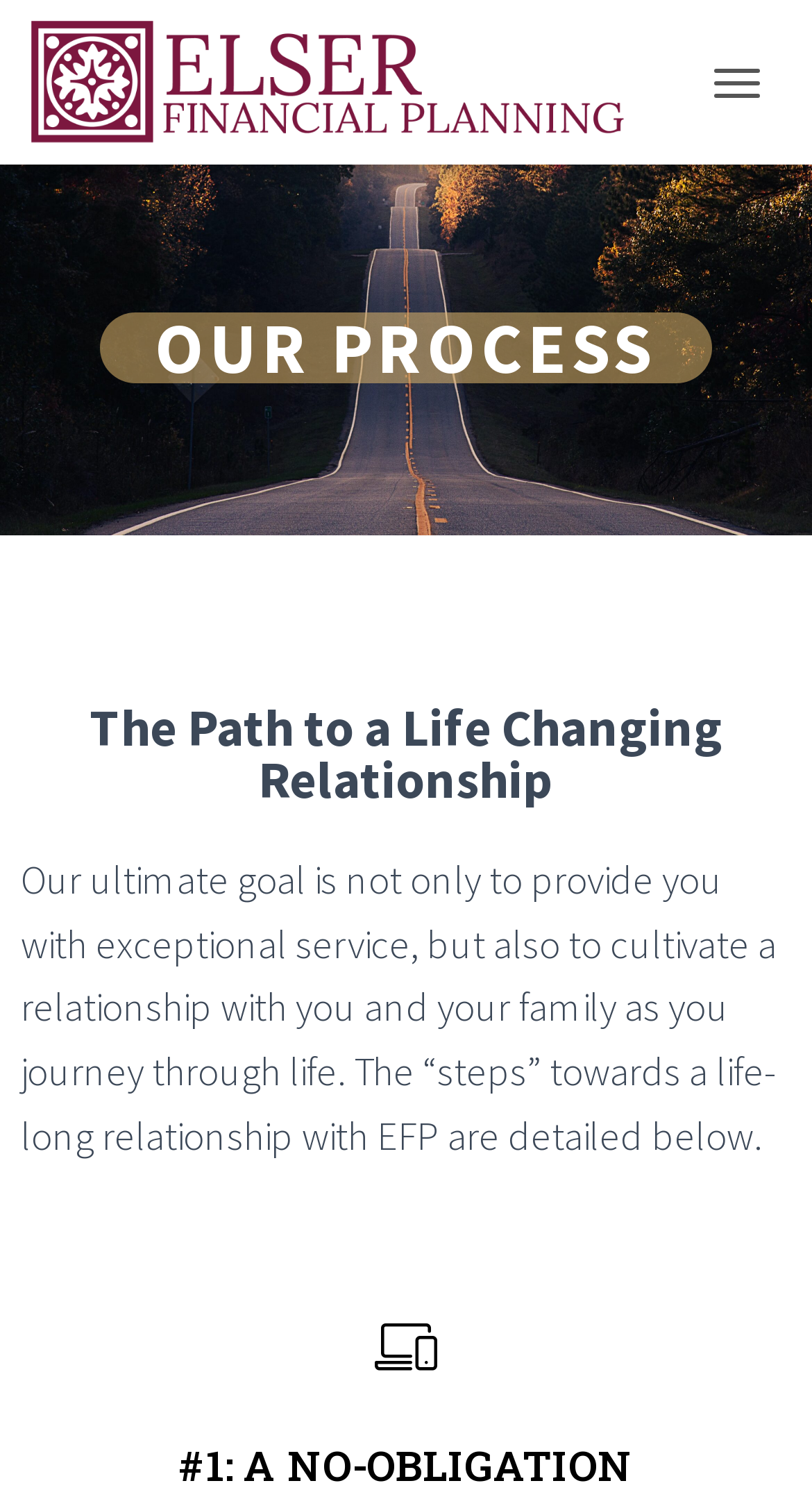What is the name of the financial planning company?
Use the screenshot to answer the question with a single word or phrase.

Elser Financial Planning